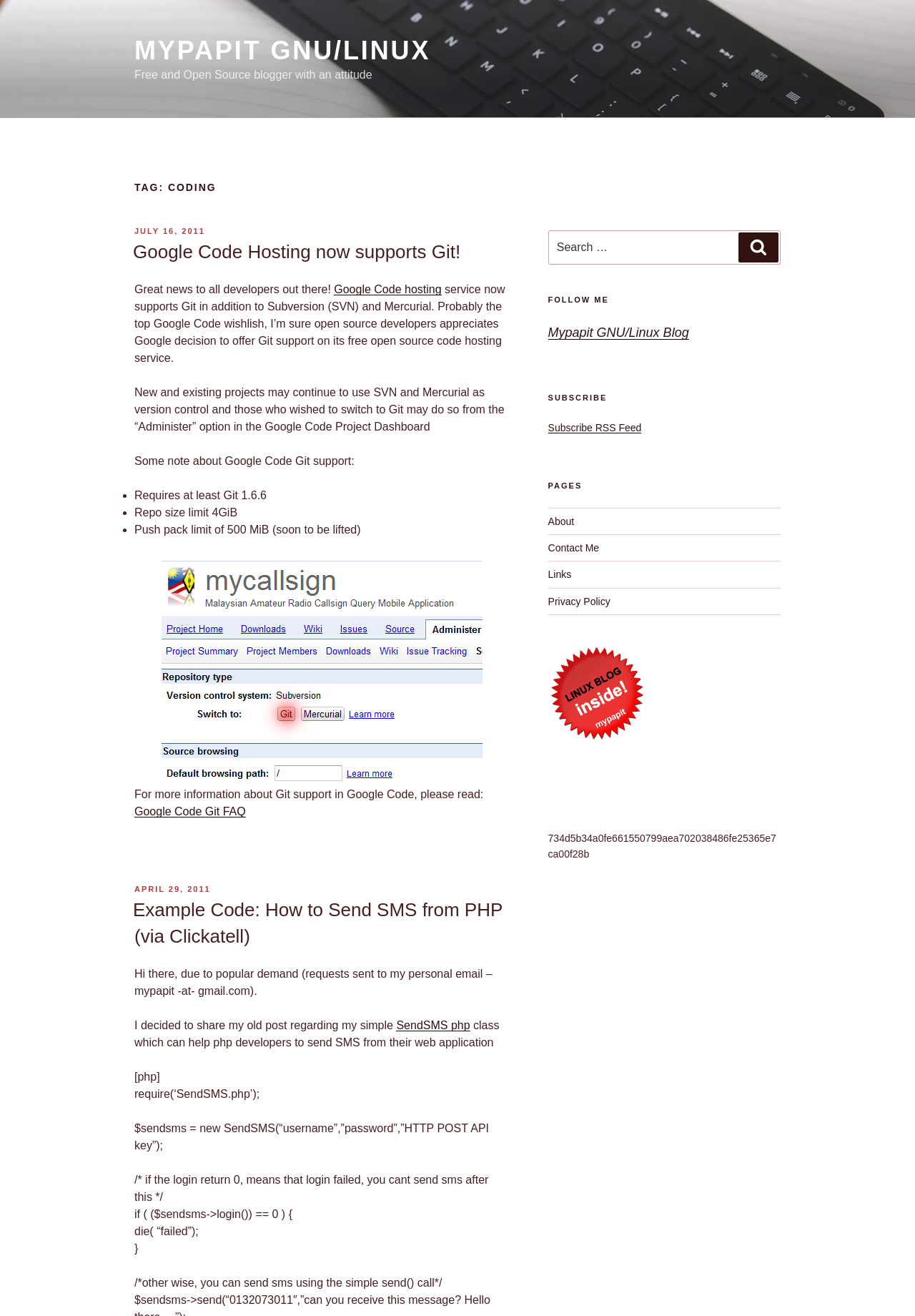Could you determine the bounding box coordinates of the clickable element to complete the instruction: "Subscribe RSS Feed"? Provide the coordinates as four float numbers between 0 and 1, i.e., [left, top, right, bottom].

[0.599, 0.321, 0.701, 0.329]